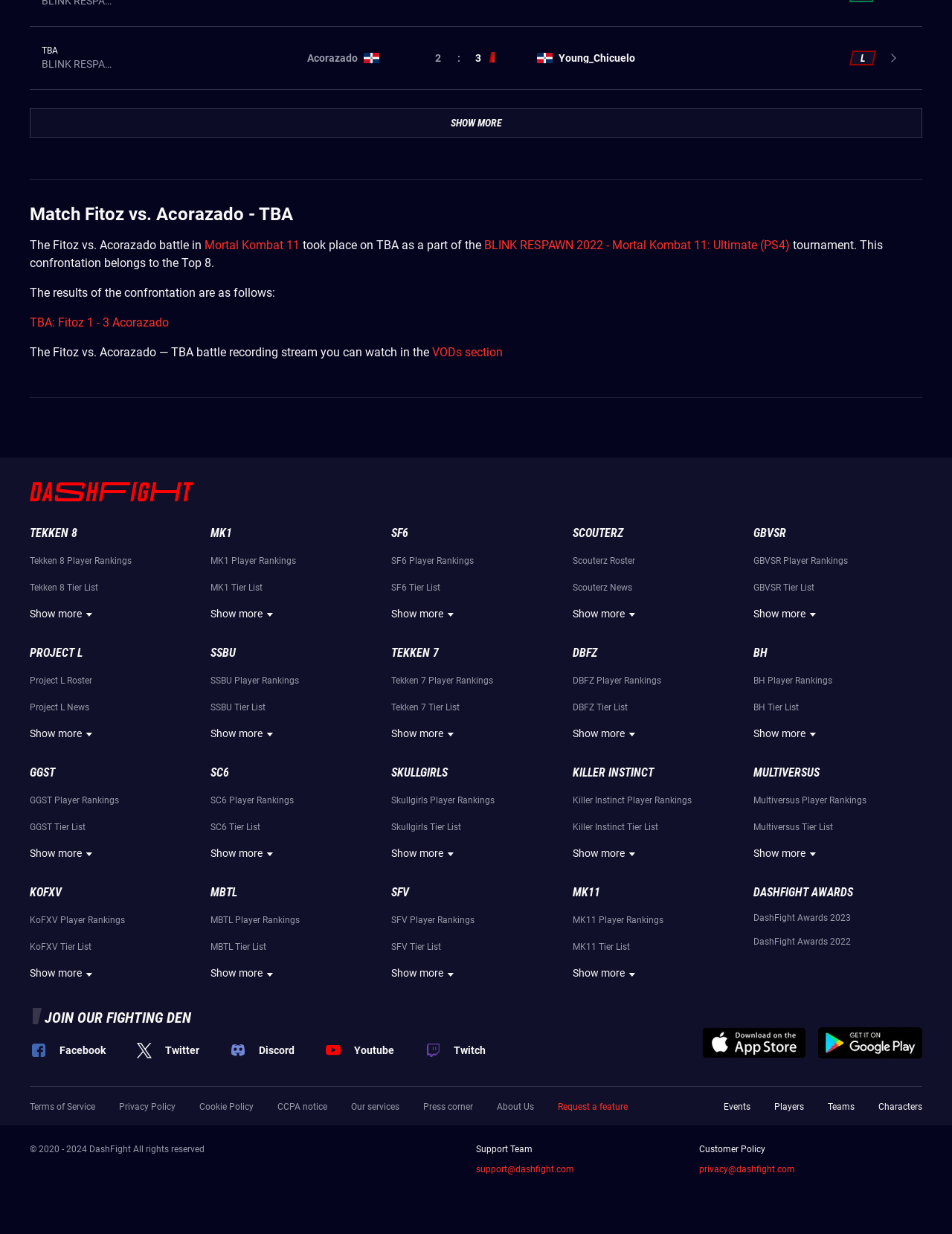Please identify the bounding box coordinates of the element's region that needs to be clicked to fulfill the following instruction: "Visit the VODs section". The bounding box coordinates should consist of four float numbers between 0 and 1, i.e., [left, top, right, bottom].

[0.454, 0.28, 0.528, 0.291]